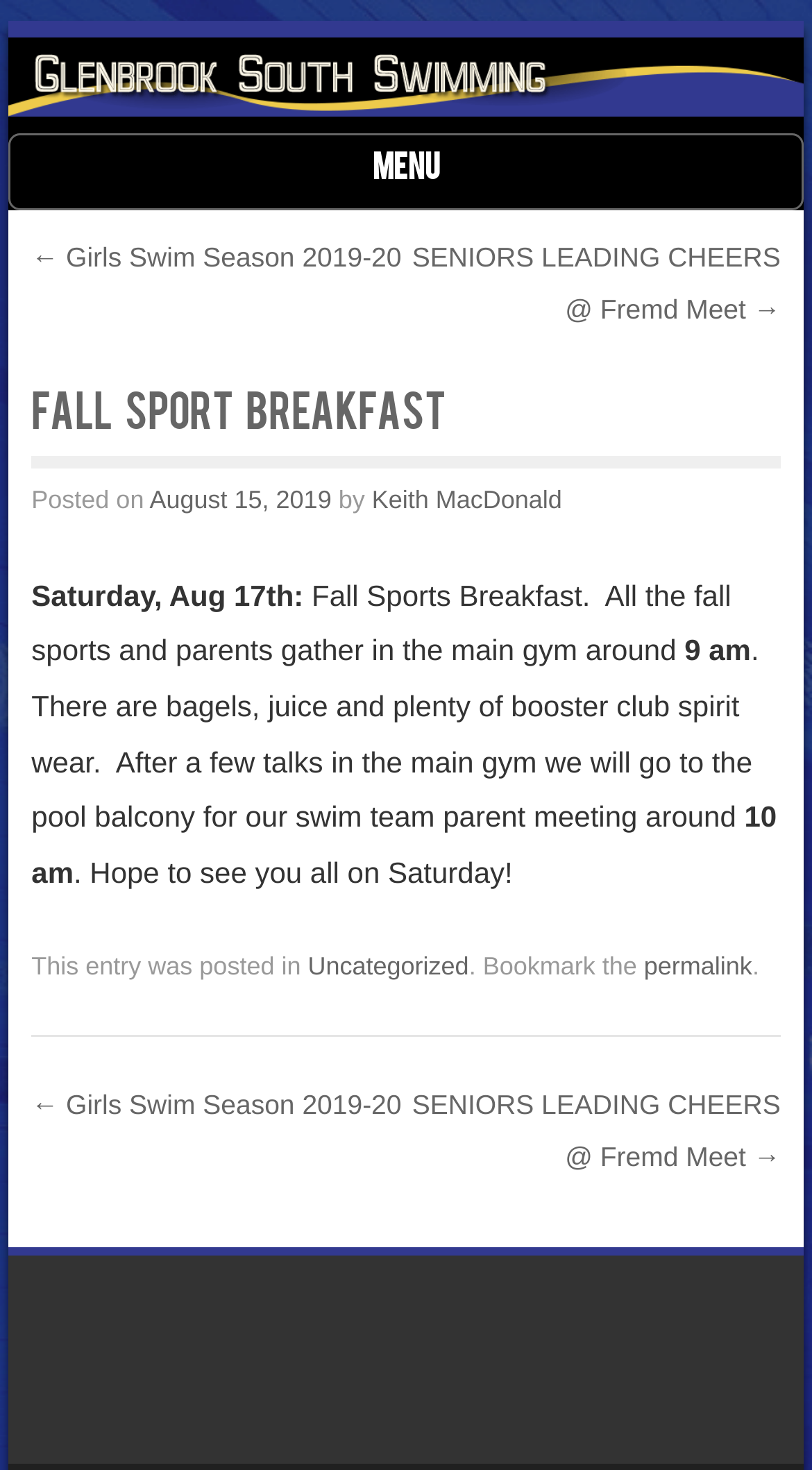Identify the bounding box coordinates for the UI element mentioned here: "Keith MacDonald". Provide the coordinates as four float values between 0 and 1, i.e., [left, top, right, bottom].

[0.458, 0.33, 0.692, 0.35]